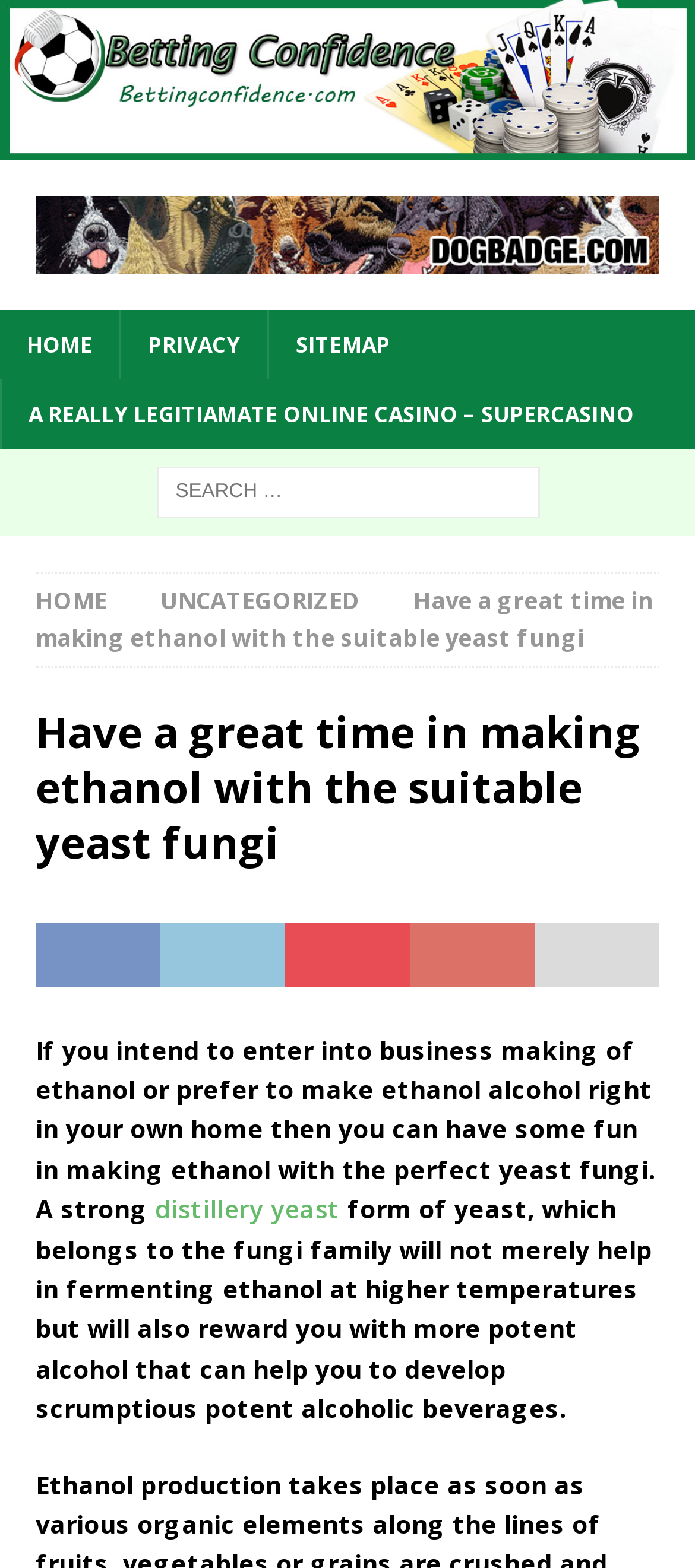Describe the webpage meticulously, covering all significant aspects.

This webpage is about making ethanol, specifically with the suitable yeast fungi. At the top, there is a logo image and a link to "bettingconfidence" on the left side, taking up the full width of the page. Below the logo, there is a horizontal navigation menu with links to "HOME", "PRIVACY", "SITEMAP", and a longer link to an online casino.

On the left side, there is a search box with a label "Search for:" and a search icon. Below the search box, there are two links, one to "HOME" and another to "UNCATEGORIZED". 

The main content of the page starts with a heading that reads "Have a great time in making ethanol with the suitable yeast fungi". Below the heading, there is a paragraph of text that explains the benefits of using the perfect yeast fungi for making ethanol. The text mentions that it can help in fermenting ethanol at higher temperatures and produce more potent alcohol. There is a link to "distillery yeast" within the paragraph.

On the right side of the page, there is an advertisement or a sponsored link to "Embroidered dog patches" with an image.